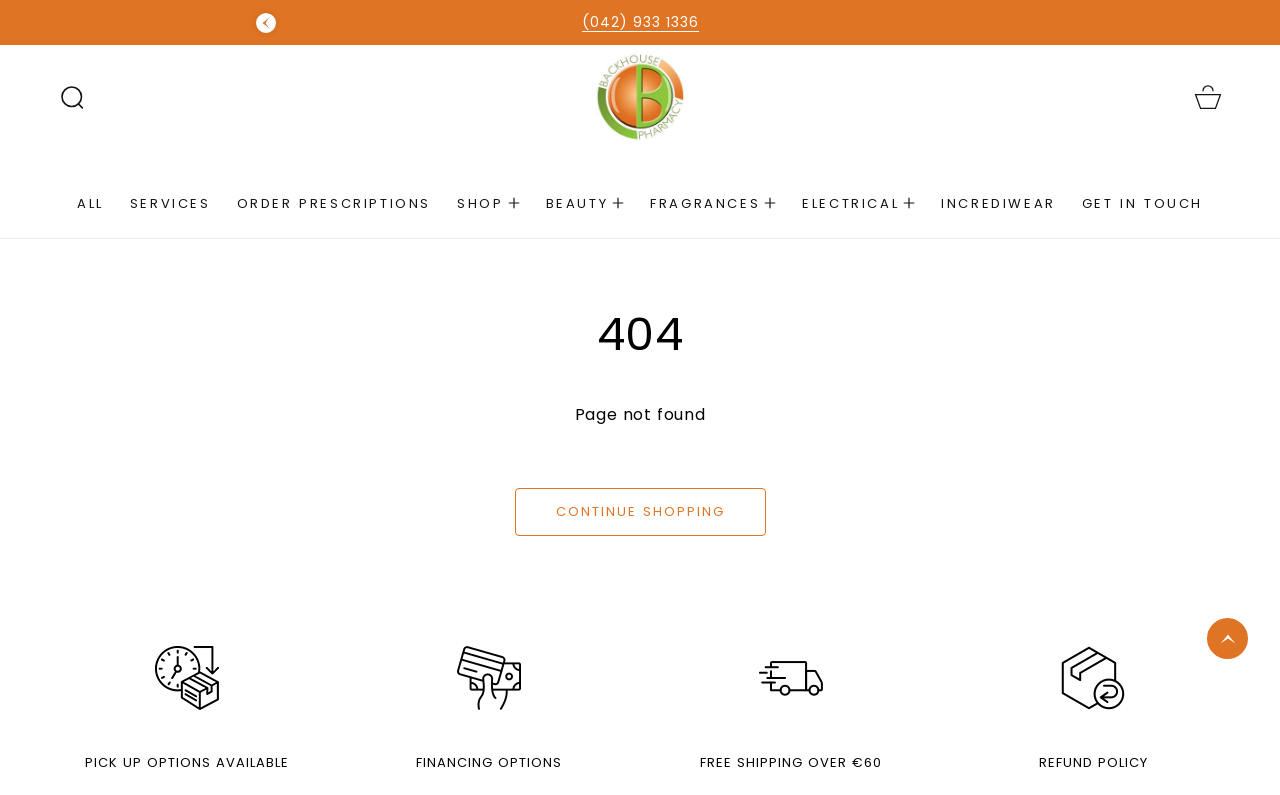Find the bounding box of the UI element described as follows: "parent_node: ALL".

[0.459, 0.057, 0.541, 0.187]